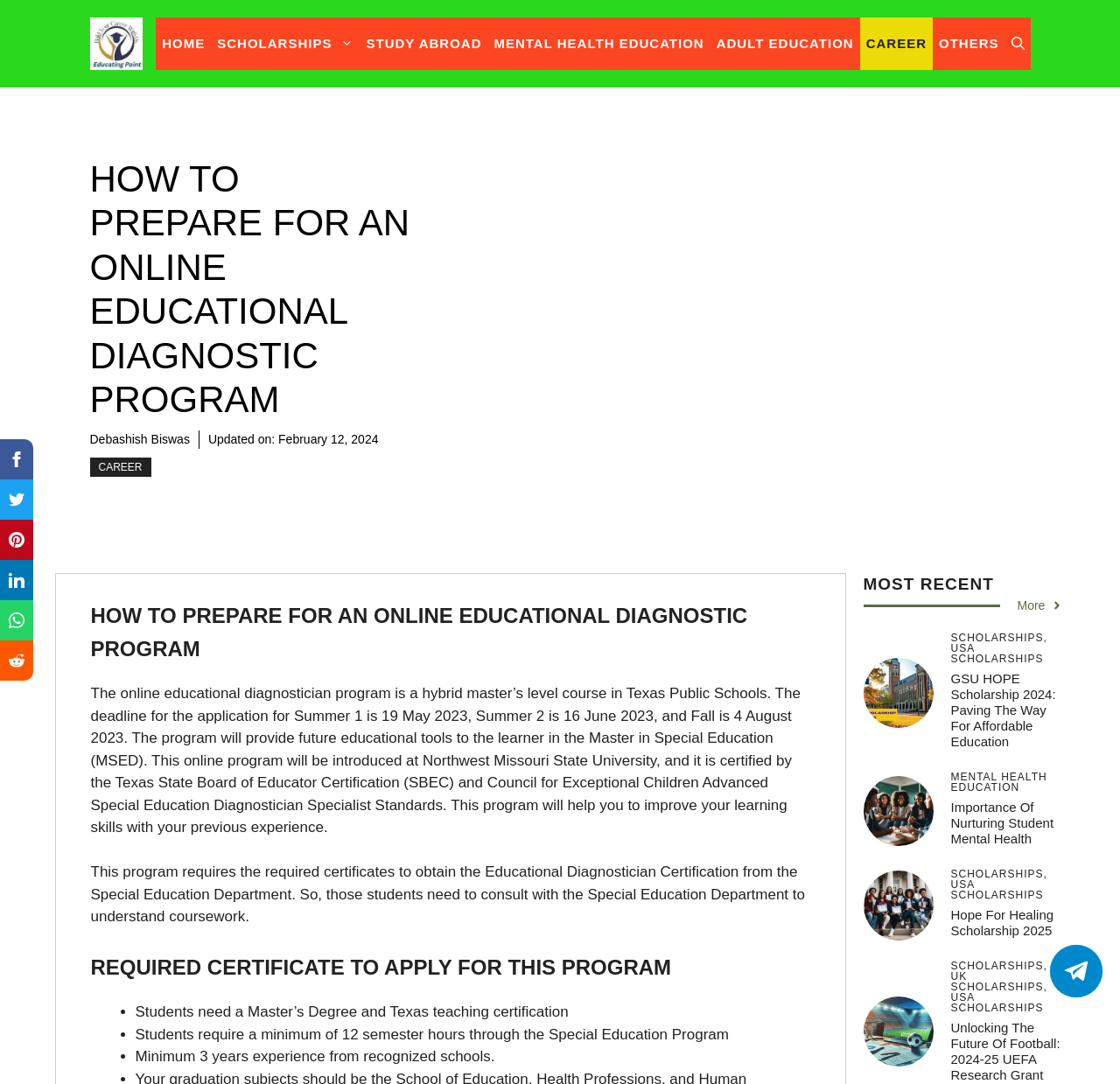Please identify the bounding box coordinates of the element's region that I should click in order to complete the following instruction: "Apply for 'Hope For Healing Scholarship 2025'". The bounding box coordinates consist of four float numbers between 0 and 1, i.e., [left, top, right, bottom].

[0.771, 0.827, 0.833, 0.843]